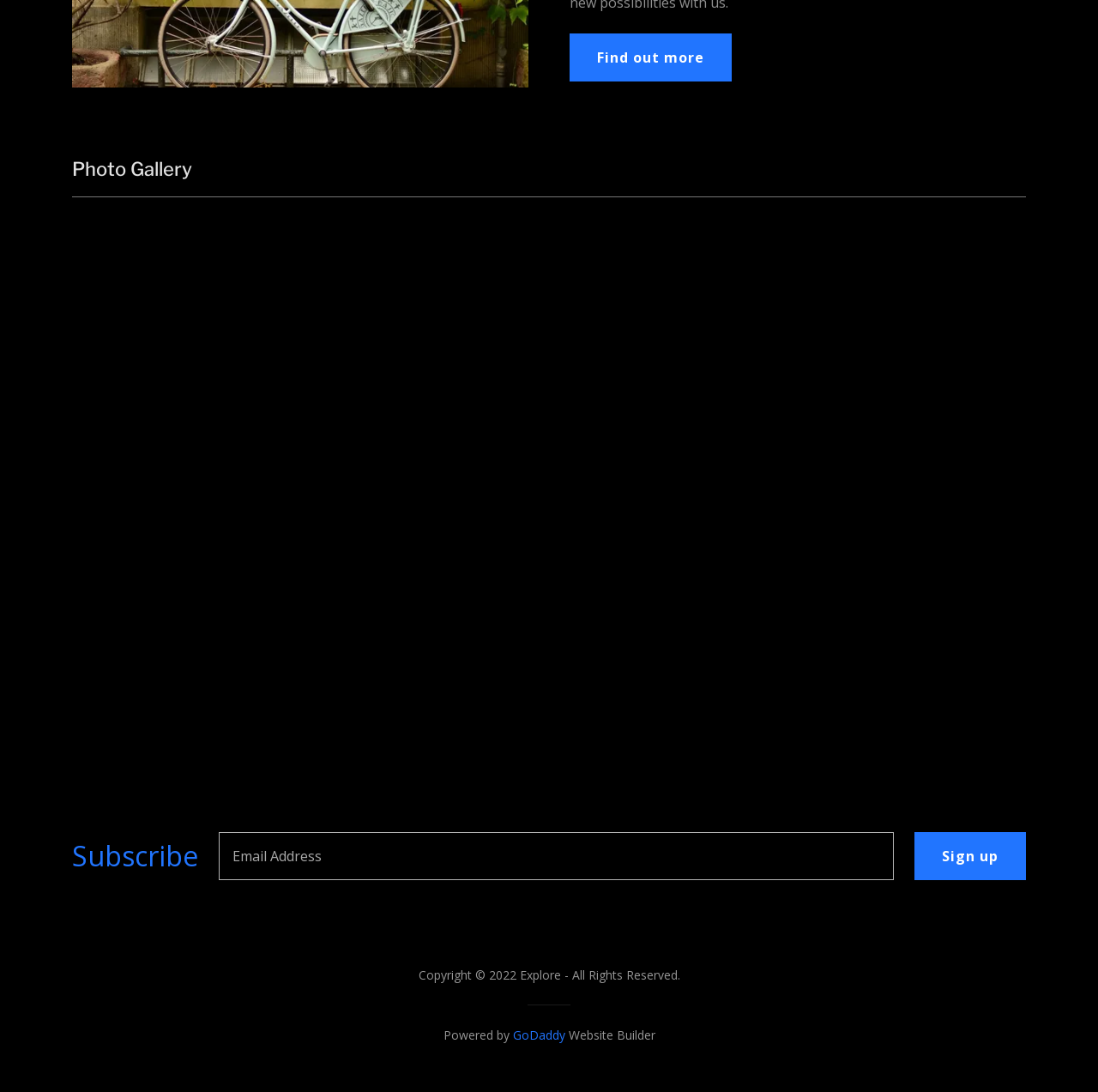What is the purpose of the section with 'Email Address' textbox?
Refer to the image and provide a detailed answer to the question.

The section with 'Email Address' textbox is part of the 'Subscribe' section, which suggests that the purpose of this section is to allow users to subscribe to a newsletter or service by providing their email address.